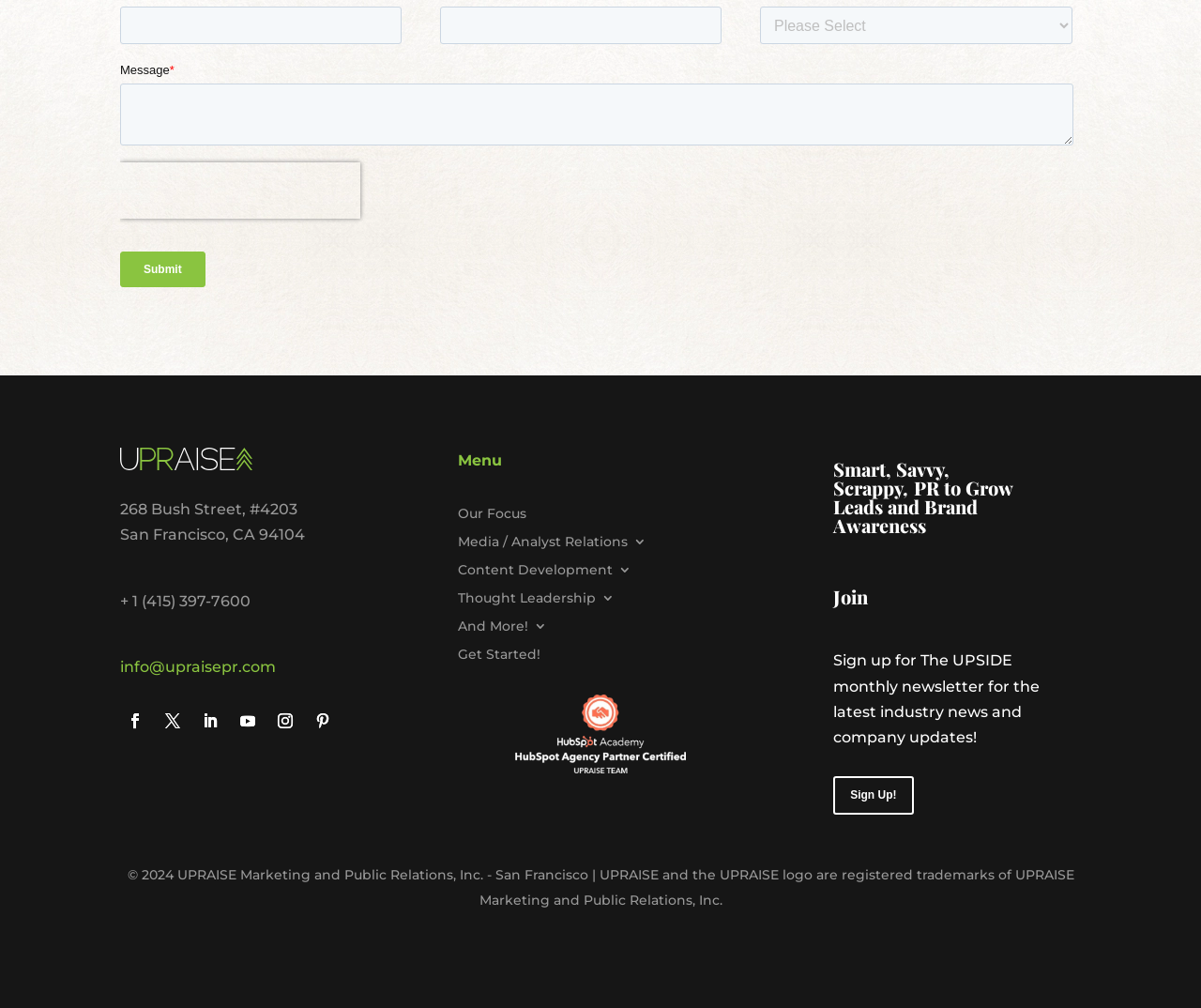Please give the bounding box coordinates of the area that should be clicked to fulfill the following instruction: "Explore Our Focus". The coordinates should be in the format of four float numbers from 0 to 1, i.e., [left, top, right, bottom].

[0.381, 0.503, 0.438, 0.523]